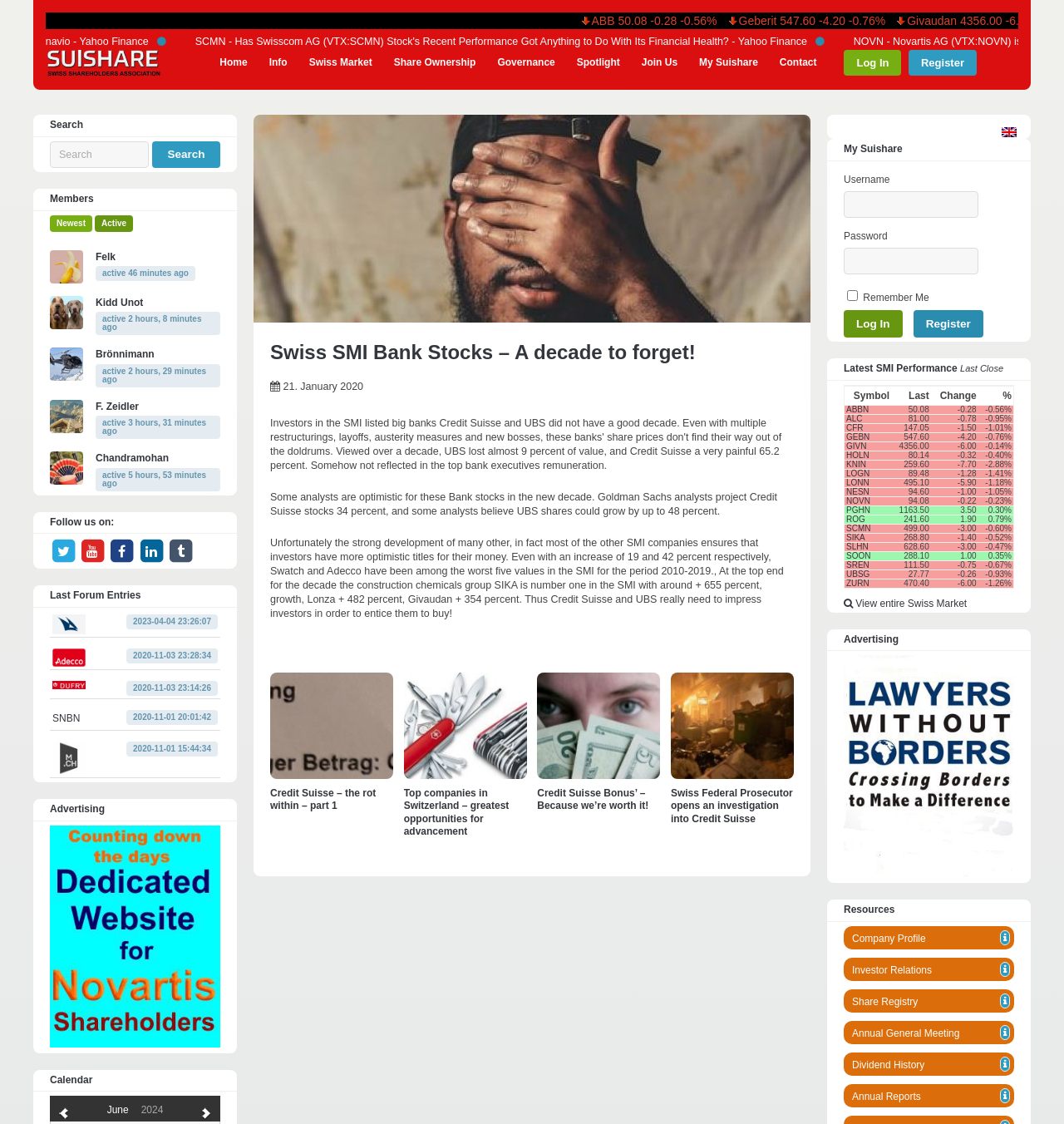Identify the bounding box coordinates of the section that should be clicked to achieve the task described: "Follow Suishare on social media".

[0.047, 0.485, 0.072, 0.495]